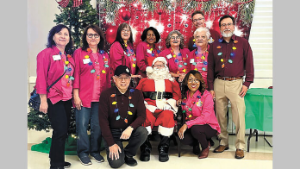Elaborate on the details you observe in the image.

The image captures a joyful moment from the RLACEI annual holiday party, showcasing a festive group of retirees celebrating together. In the foreground, Santa Claus is seated, surrounded by 11 cheerful individuals, all adorned with colorful string lights around their necks, symbolizing the holiday spirit. The participants are dressed in matching pink shirts, with some wearing name tags, enhancing the sense of camaraderie. 

Behind them, a decorated Christmas tree and a backdrop adorned with red and green holiday decorations set a warm and festive atmosphere, emphasizing the joyous nature of the gathering. This event, marked as a highlight for many retirees, took place on December 14, 2023, and serves as a heartwarming reminder of community and connection during the holiday season.